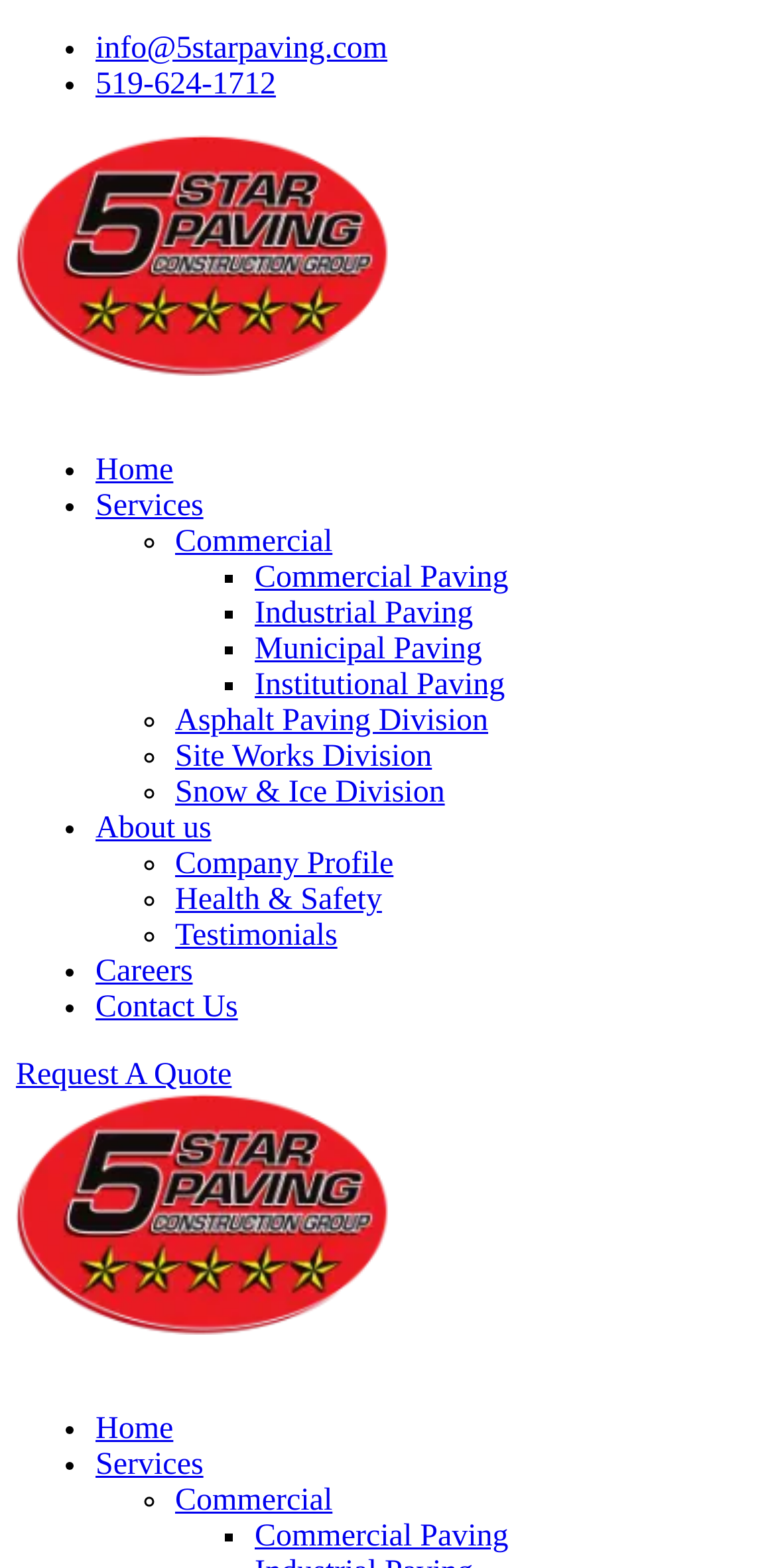What is the phone number to contact the company?
Based on the visual content, answer with a single word or a brief phrase.

519-624-1712